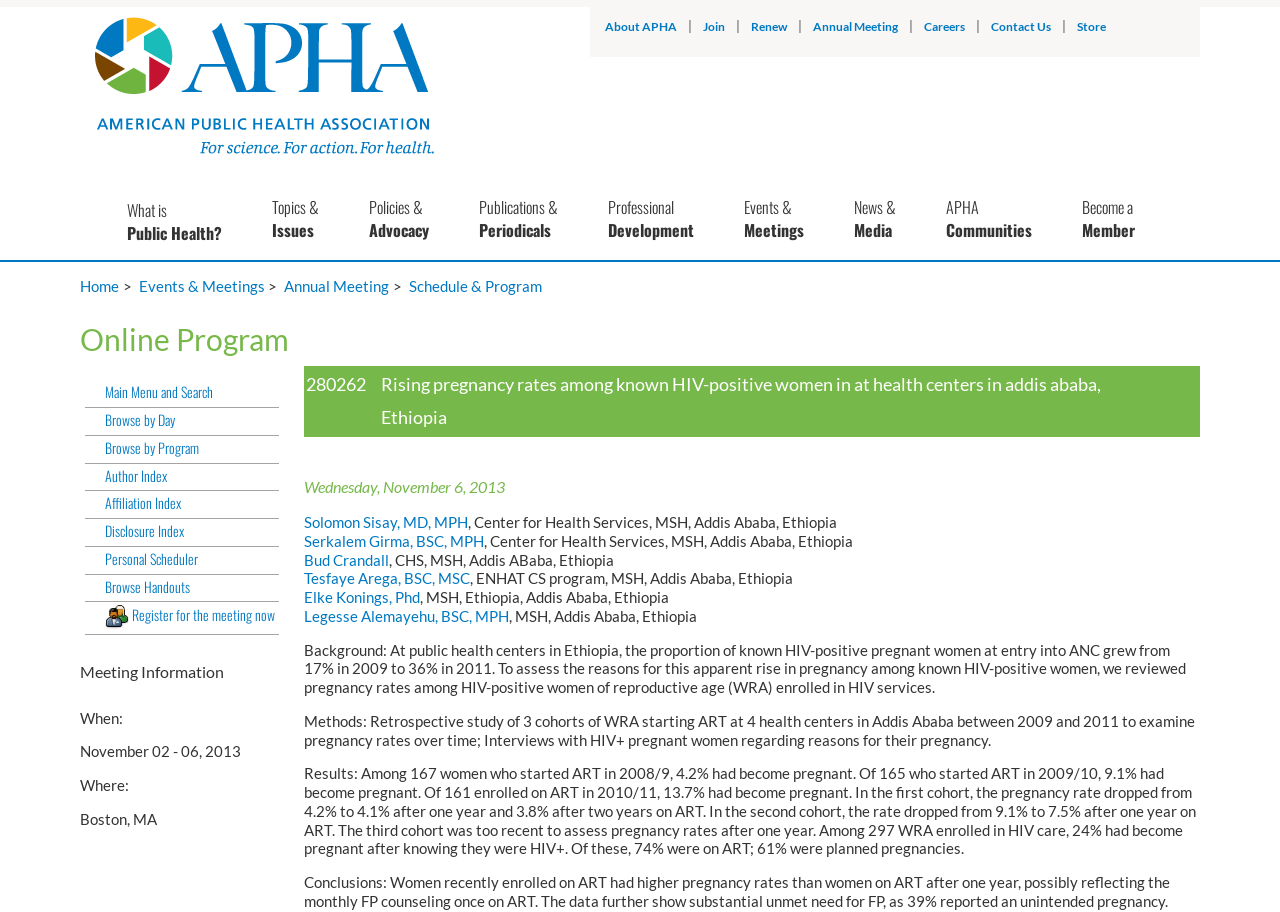Extract the bounding box coordinates for the described element: "Register for the meeting now". The coordinates should be represented as four float numbers between 0 and 1: [left, top, right, bottom].

[0.066, 0.664, 0.218, 0.697]